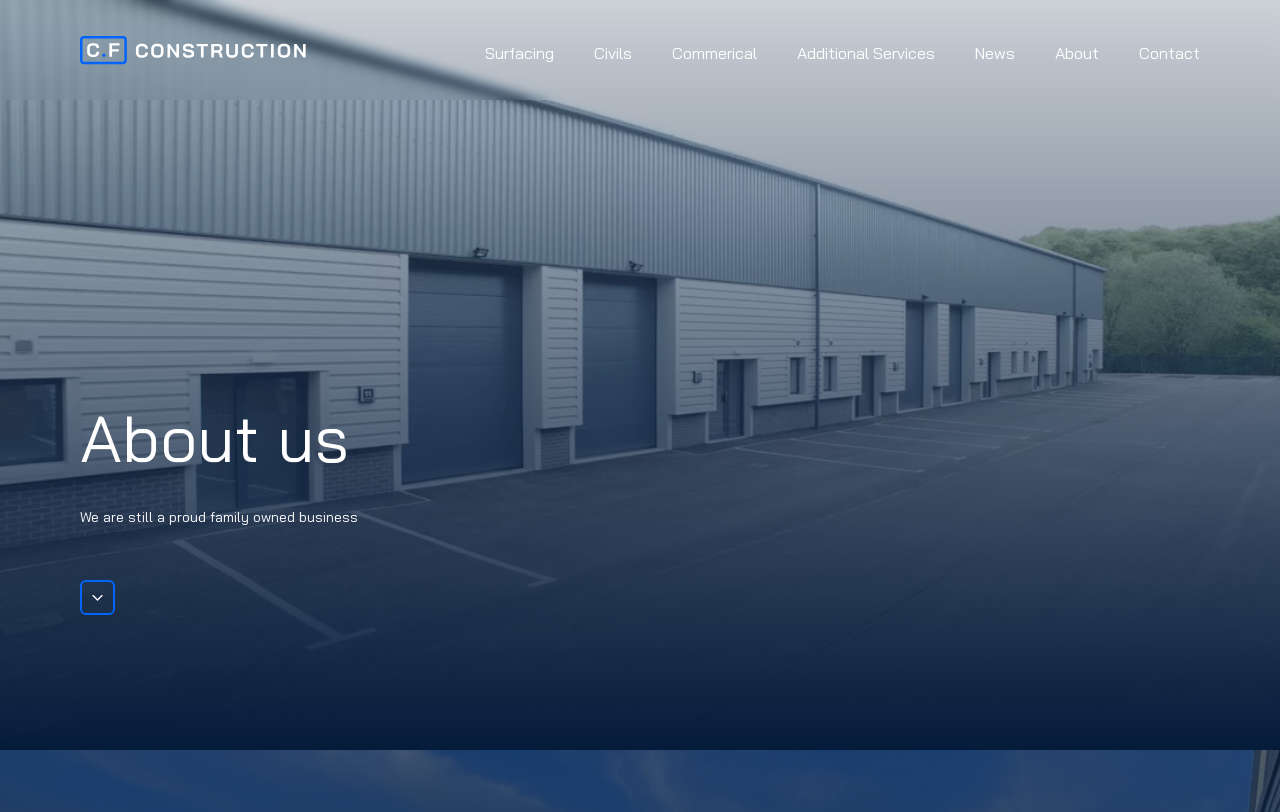What is the name of the company? Examine the screenshot and reply using just one word or a brief phrase.

CF Construction